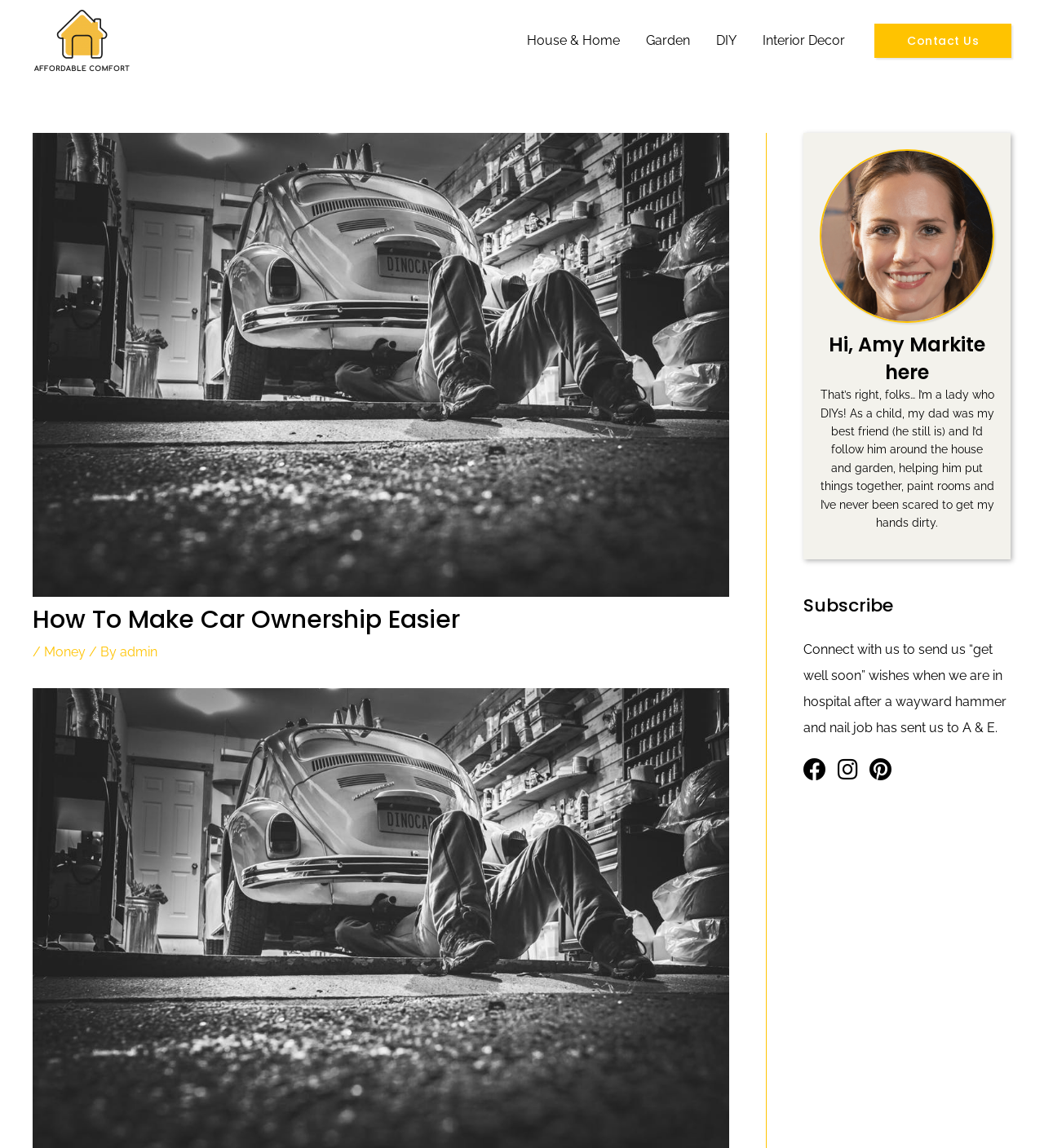What is the purpose of the 'Subscribe' section? Based on the screenshot, please respond with a single word or phrase.

To connect with the author